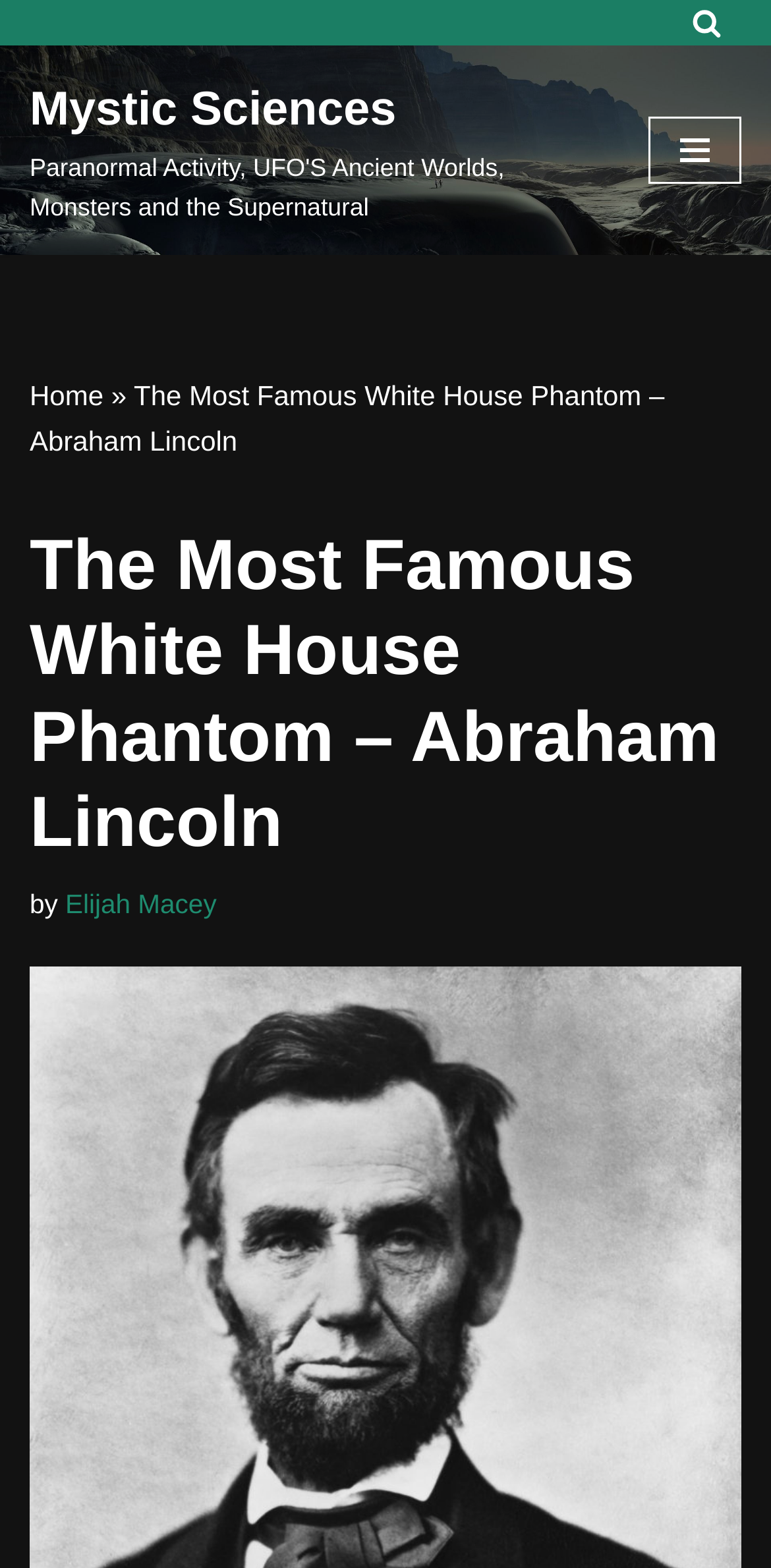What is the search icon located at?
Using the image, give a concise answer in the form of a single word or short phrase.

Top right corner